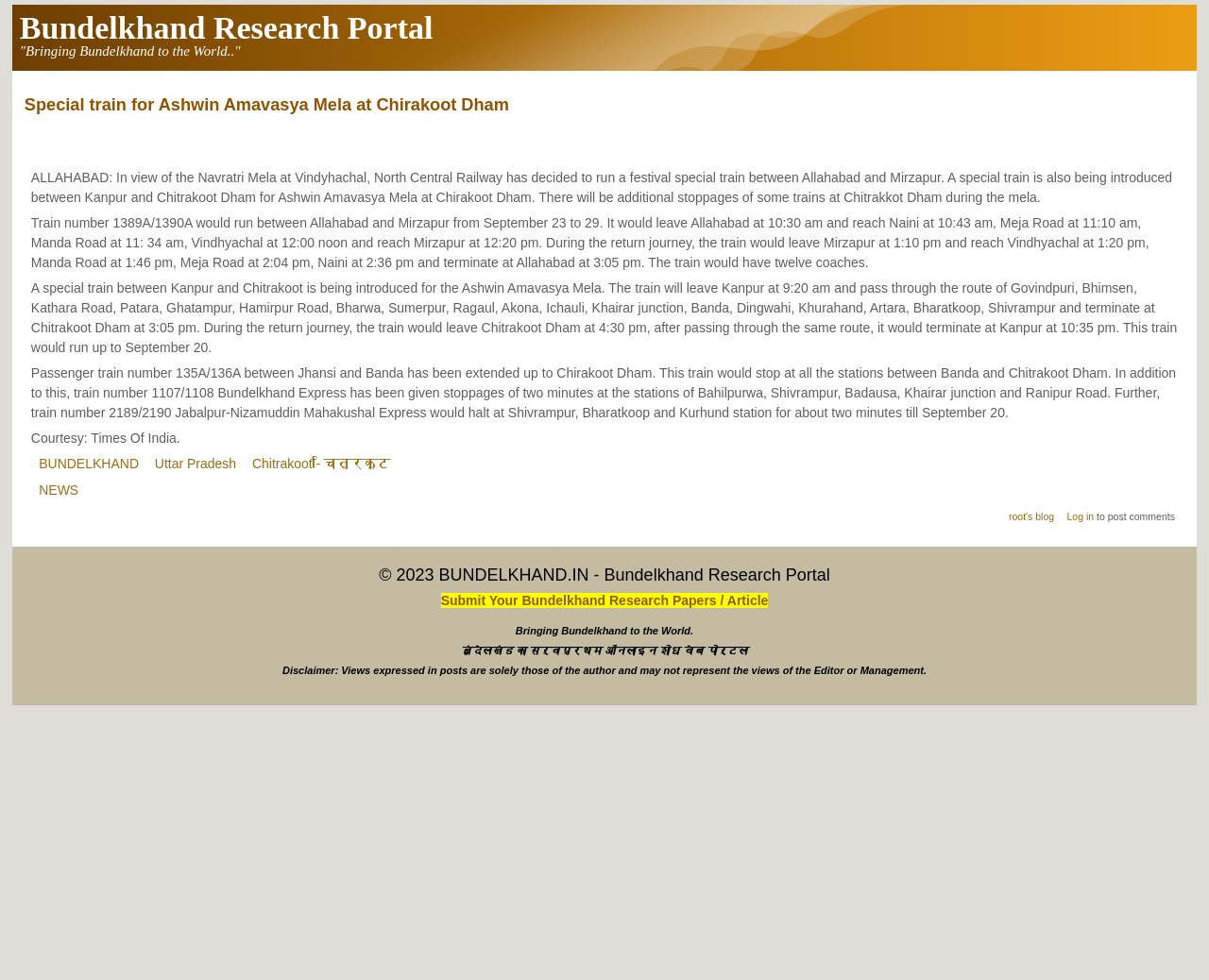Please give a concise answer to this question using a single word or phrase: 
What is the source of the news article?

Times Of India